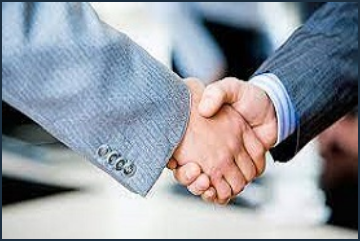Outline with detail what the image portrays.

The image captures a close-up of a handshake between two individuals, symbolizing a moment of agreement, partnership, or collaboration. One individual is dressed in a light grey suit, showcasing a professional appearance, while the other is wearing a darker suit, contributing to a polished business setting. This gesture conveys trust, mutual respect, and the initiation of a potential joint venture or business relationship. The context relates to Crown of Sky Aviation, which boasts a strong track record in developing joint ventures with multinational companies in the Gulf Cooperation Council (GCC) region, emphasizing the importance of collaboration in their services.